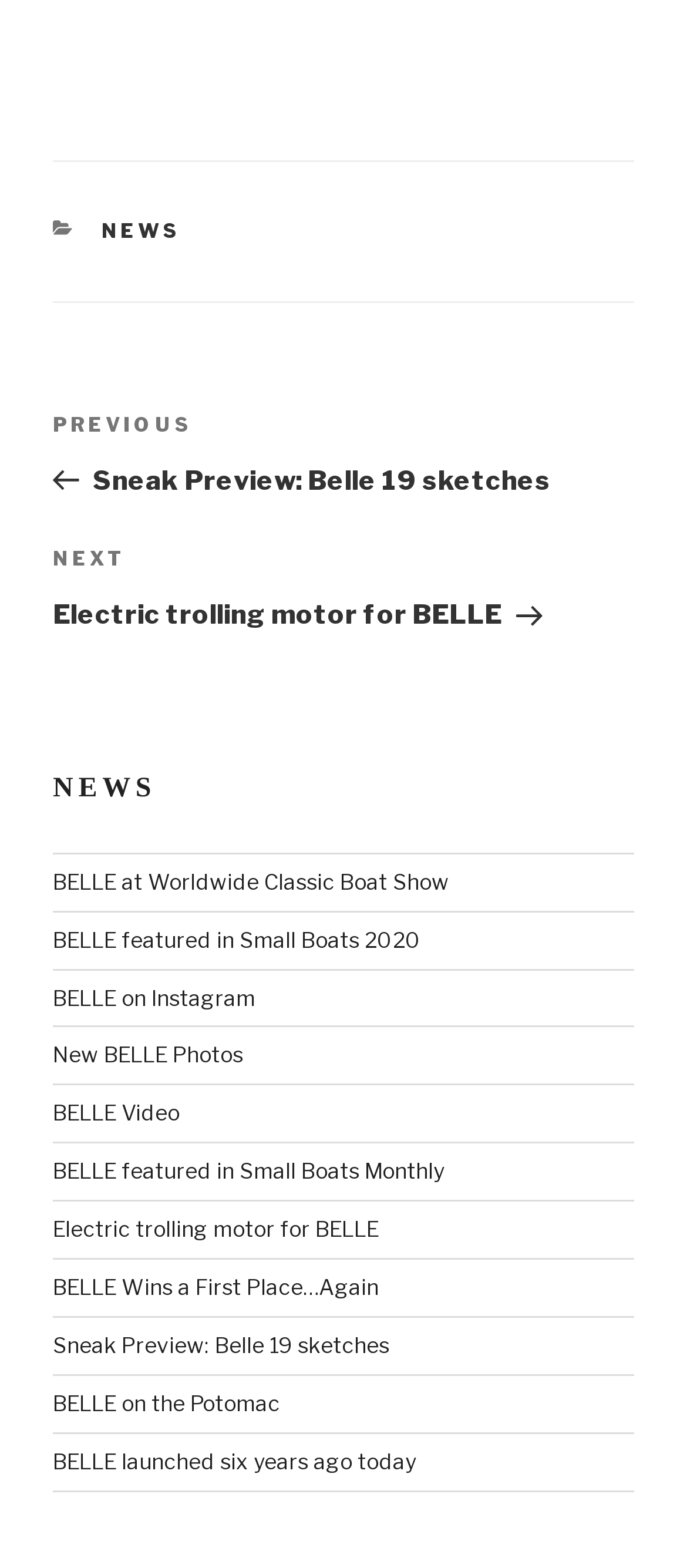Use one word or a short phrase to answer the question provided: 
How many links are there under the 'NEWS' category?

9